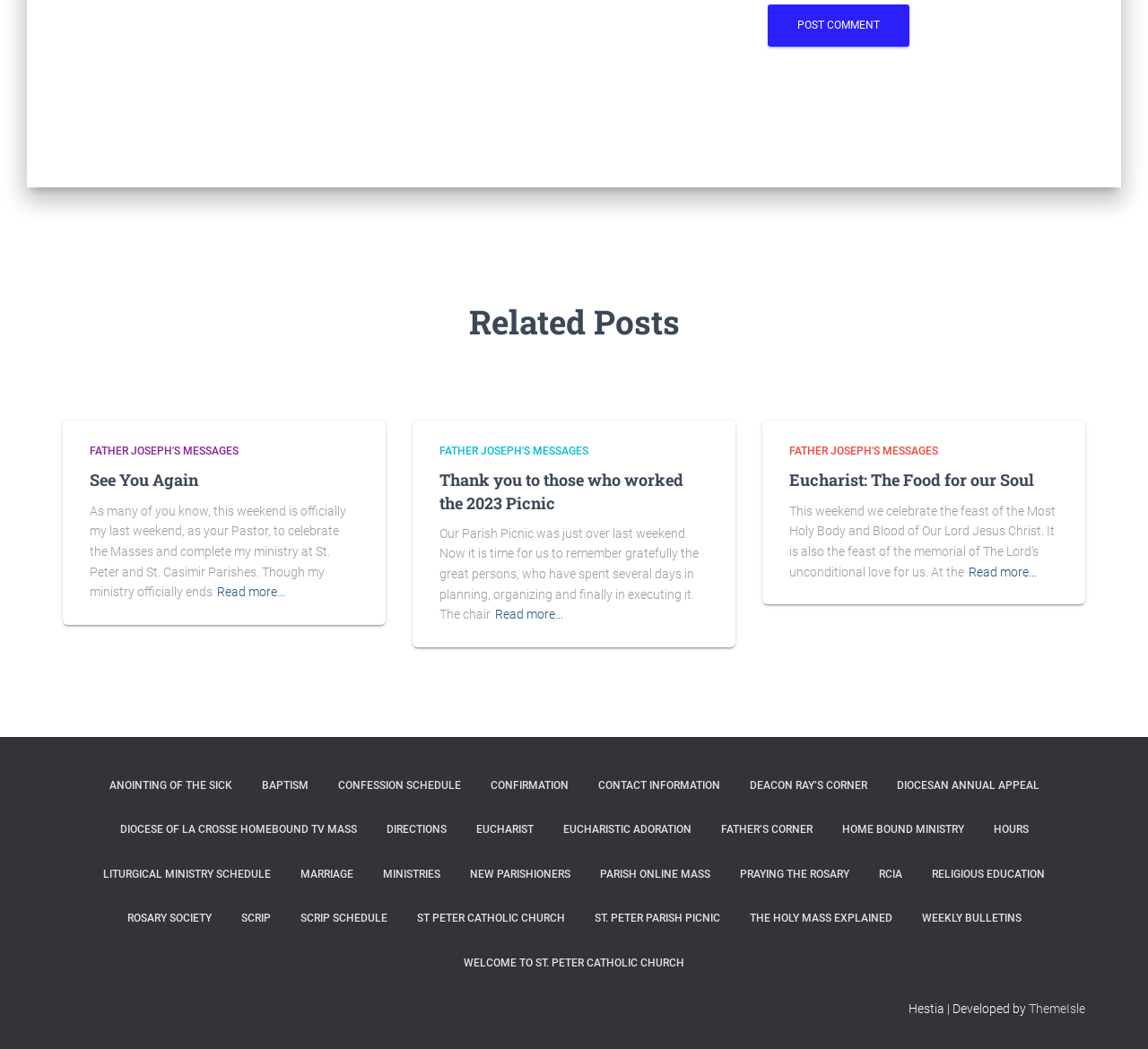Give a one-word or one-phrase response to the question: 
How many headings are there on this webpage?

5